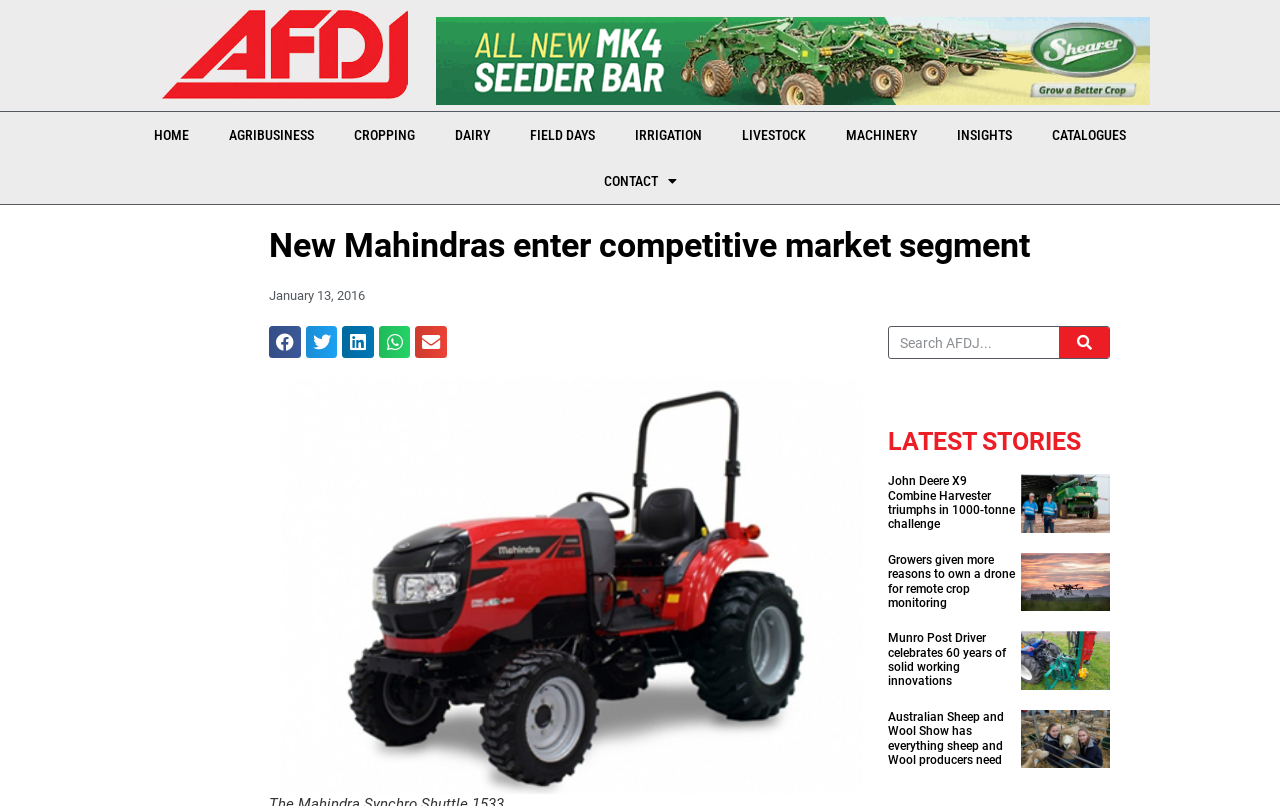What type of content is available on this webpage?
Can you provide an in-depth and detailed response to the question?

By analyzing the webpage structure and content, it appears that this webpage is a news article webpage, featuring multiple news articles with headings, links, and images, such as 'John Deere X9 Combine Harvester triumphs in 1000-tonne challenge' and 'Growers given more reasons to own a drone for remote crop monitoring'.